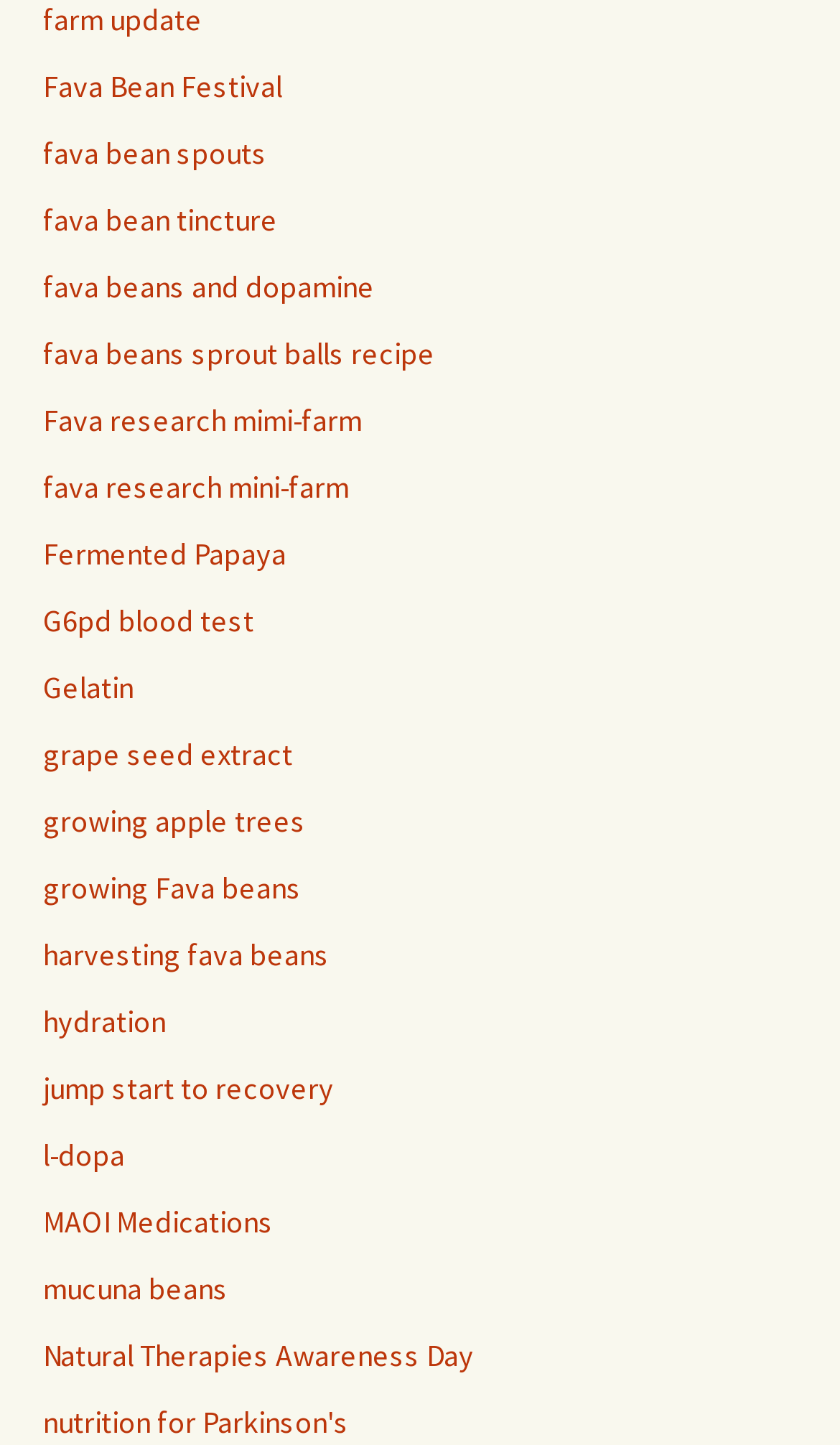What is the last link on the webpage?
Look at the image and answer the question using a single word or phrase.

nutrition for Parkinson's